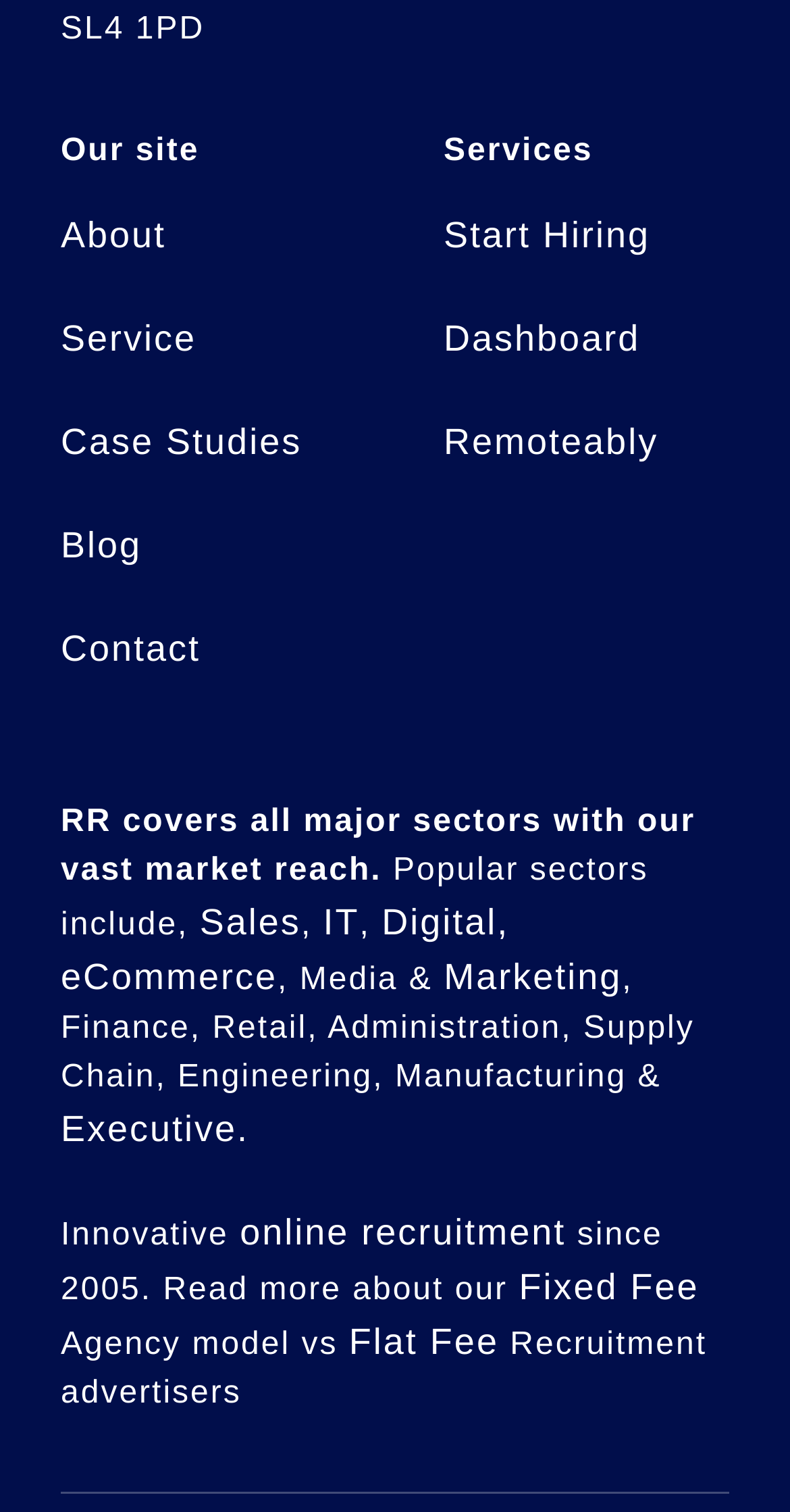Find the bounding box coordinates of the clickable element required to execute the following instruction: "Go to Dashboard". Provide the coordinates as four float numbers between 0 and 1, i.e., [left, top, right, bottom].

[0.562, 0.206, 0.81, 0.274]